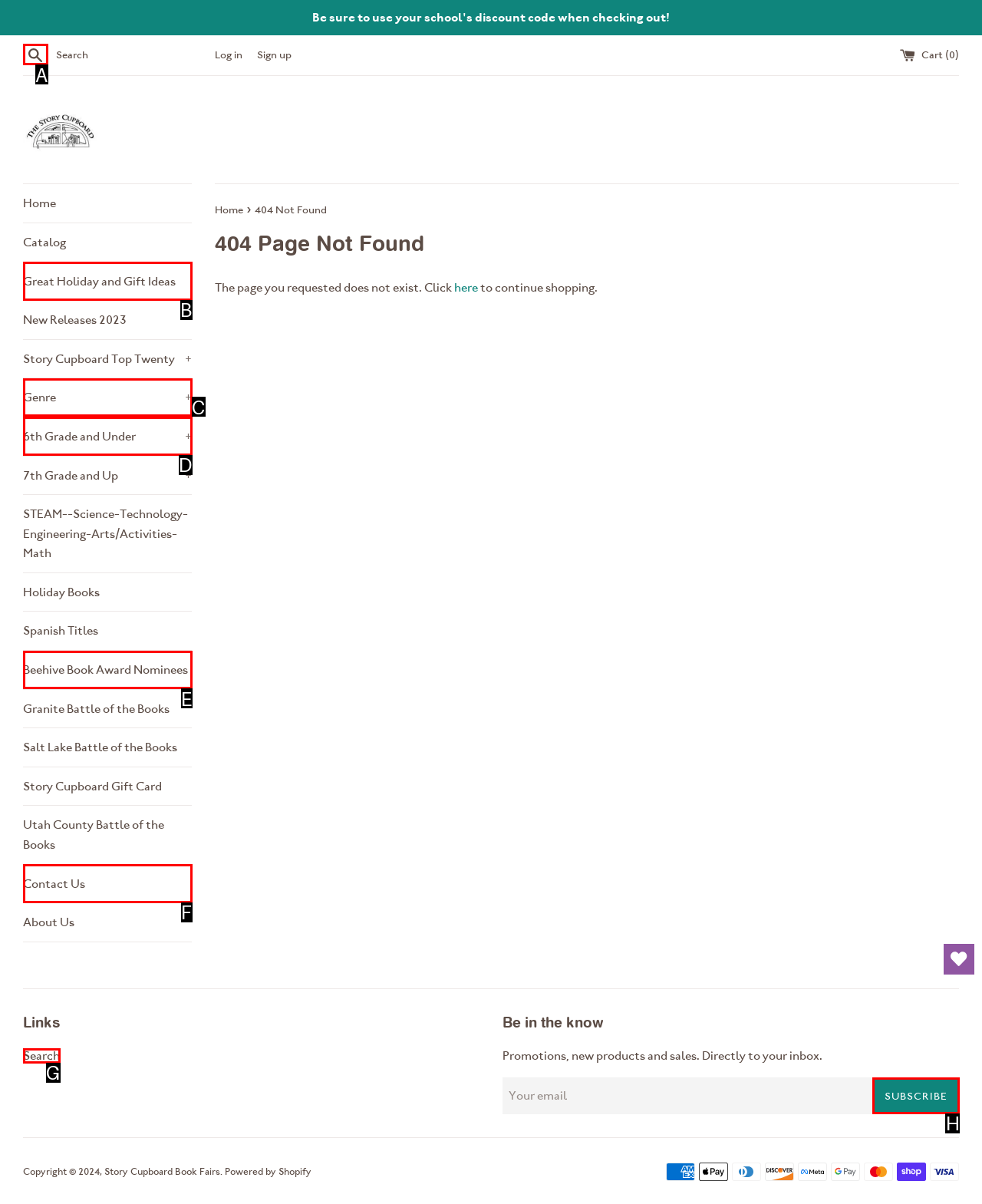Determine which HTML element to click on in order to complete the action: Click on Profile for Dr. Robert Phelps.
Reply with the letter of the selected option.

None